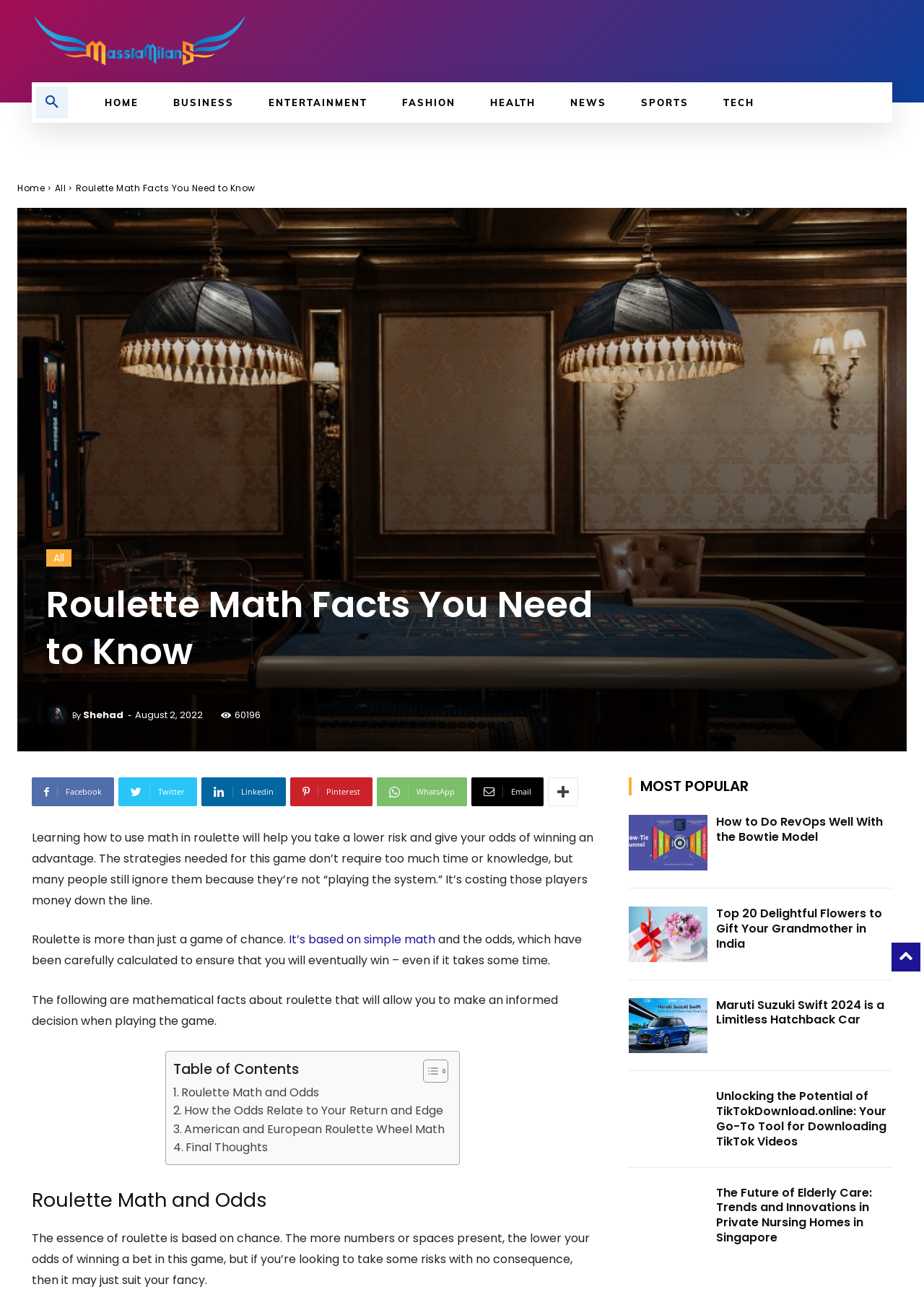Find the bounding box coordinates of the element to click in order to complete the given instruction: "Click the 'HOME' link."

[0.095, 0.063, 0.169, 0.094]